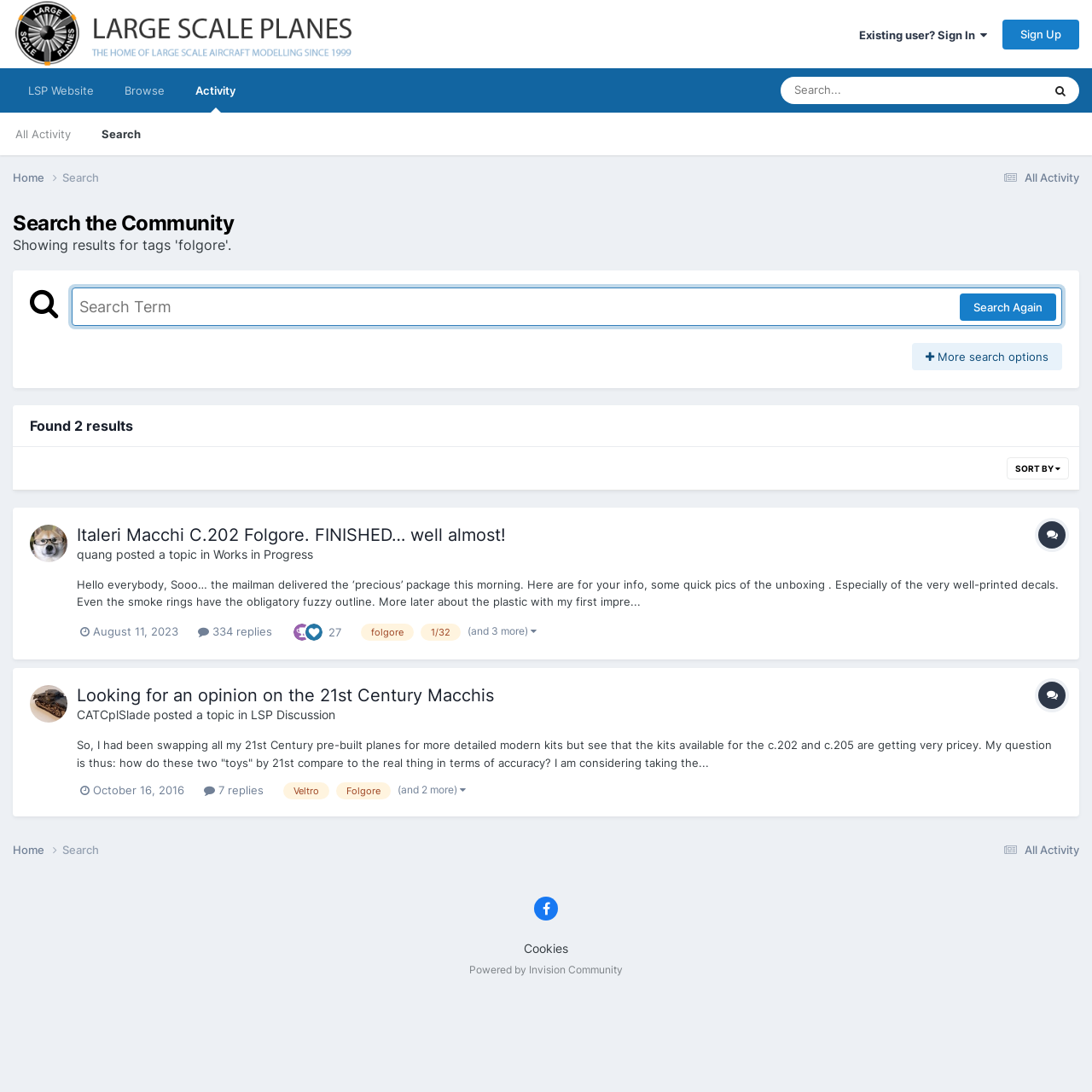Give the bounding box coordinates for the element described as: "LSP Discussion".

[0.23, 0.647, 0.307, 0.661]